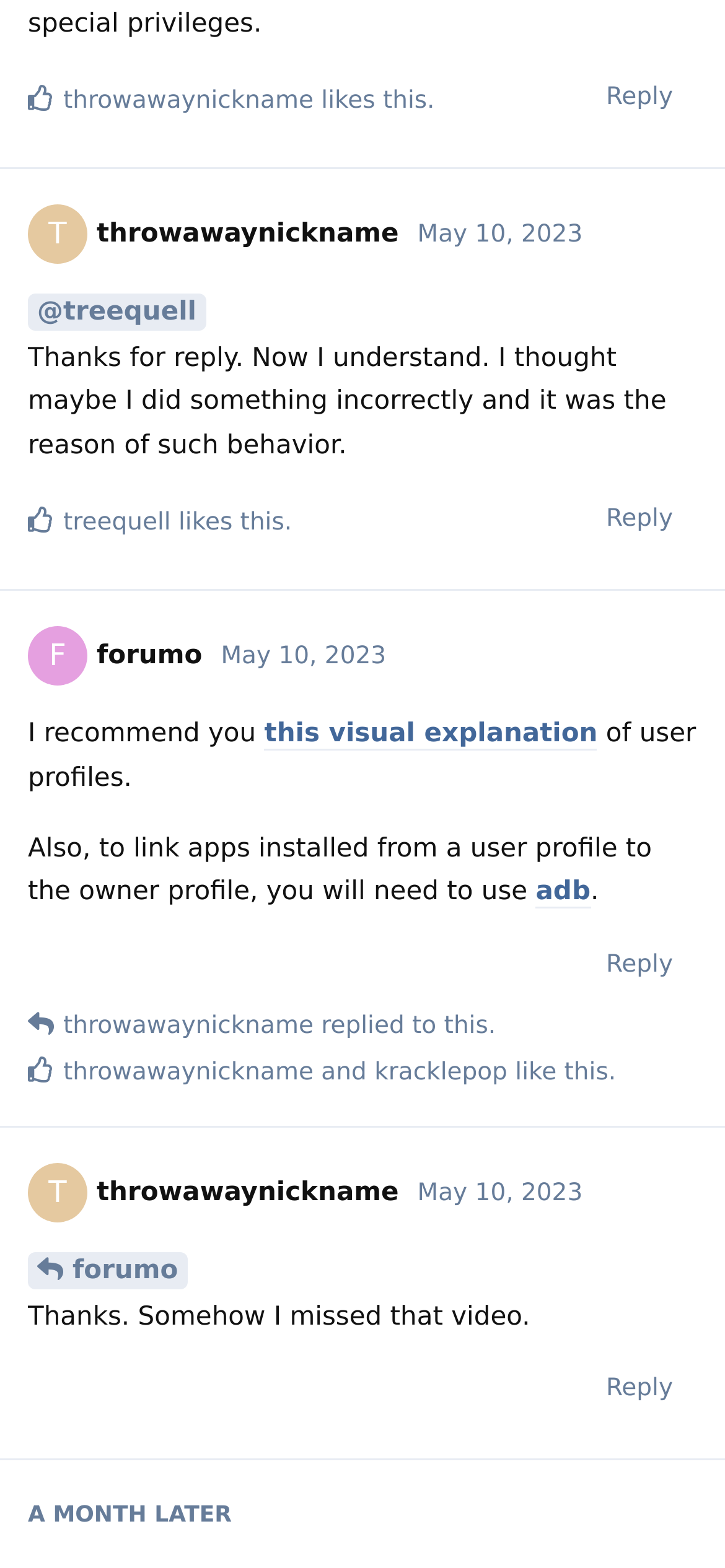Can you pinpoint the bounding box coordinates for the clickable element required for this instruction: "View the profile of throwawaynickname"? The coordinates should be four float numbers between 0 and 1, i.e., [left, top, right, bottom].

[0.087, 0.053, 0.432, 0.076]